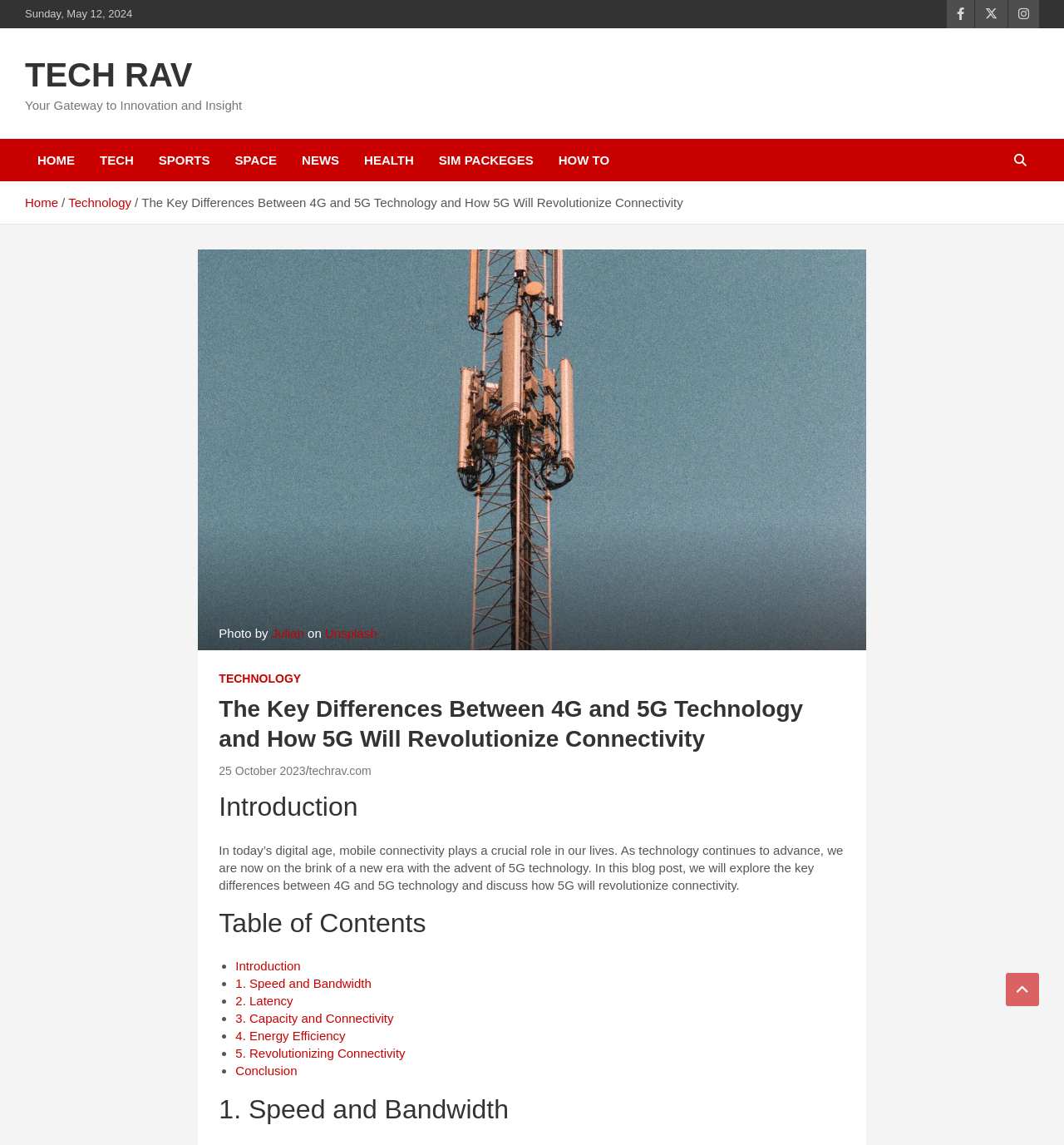Review the image closely and give a comprehensive answer to the question: What is the date of the article?

The date of the article can be found at the top of the webpage, below the website's logo and navigation menu. It is displayed as 'Sunday, May 12, 2024'.